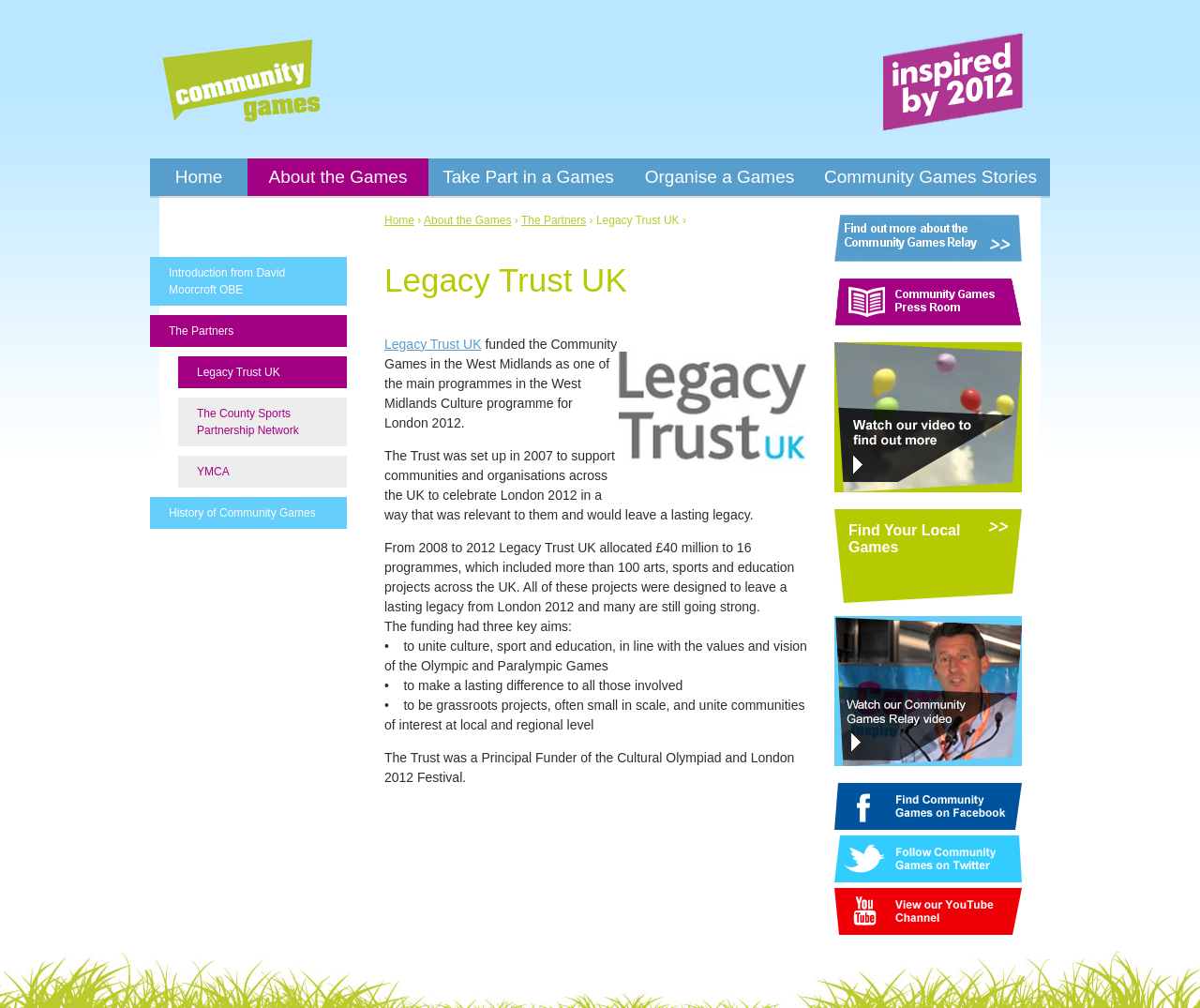What is the name of the trust that funded the Community Games?
Using the visual information, answer the question in a single word or phrase.

Legacy Trust UK